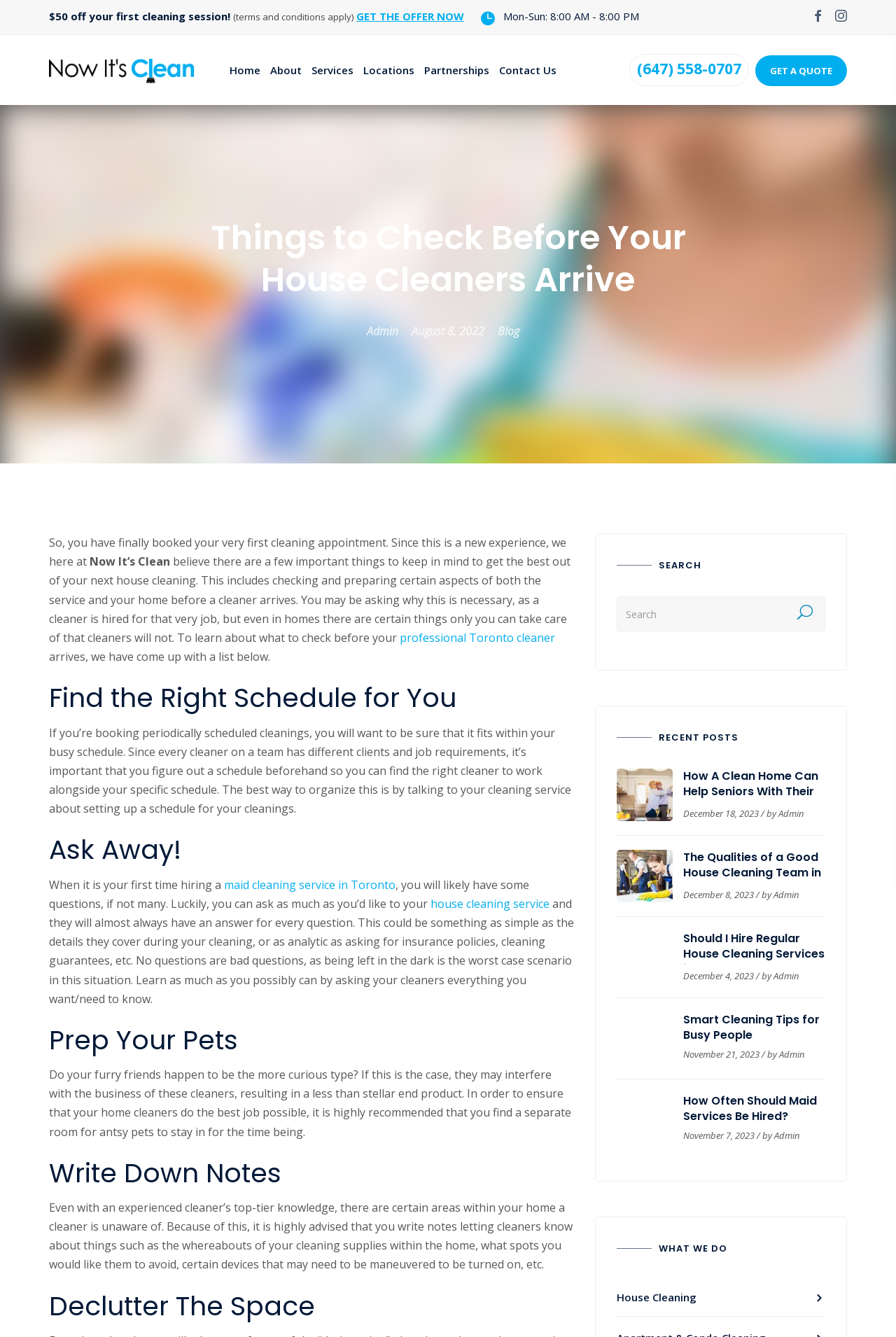What is the purpose of writing notes for the cleaners?
Please respond to the question with a detailed and informative answer.

The webpage suggests writing notes for the cleaners to inform them about specific areas of the home that need attention, such as the location of cleaning supplies or areas to avoid.